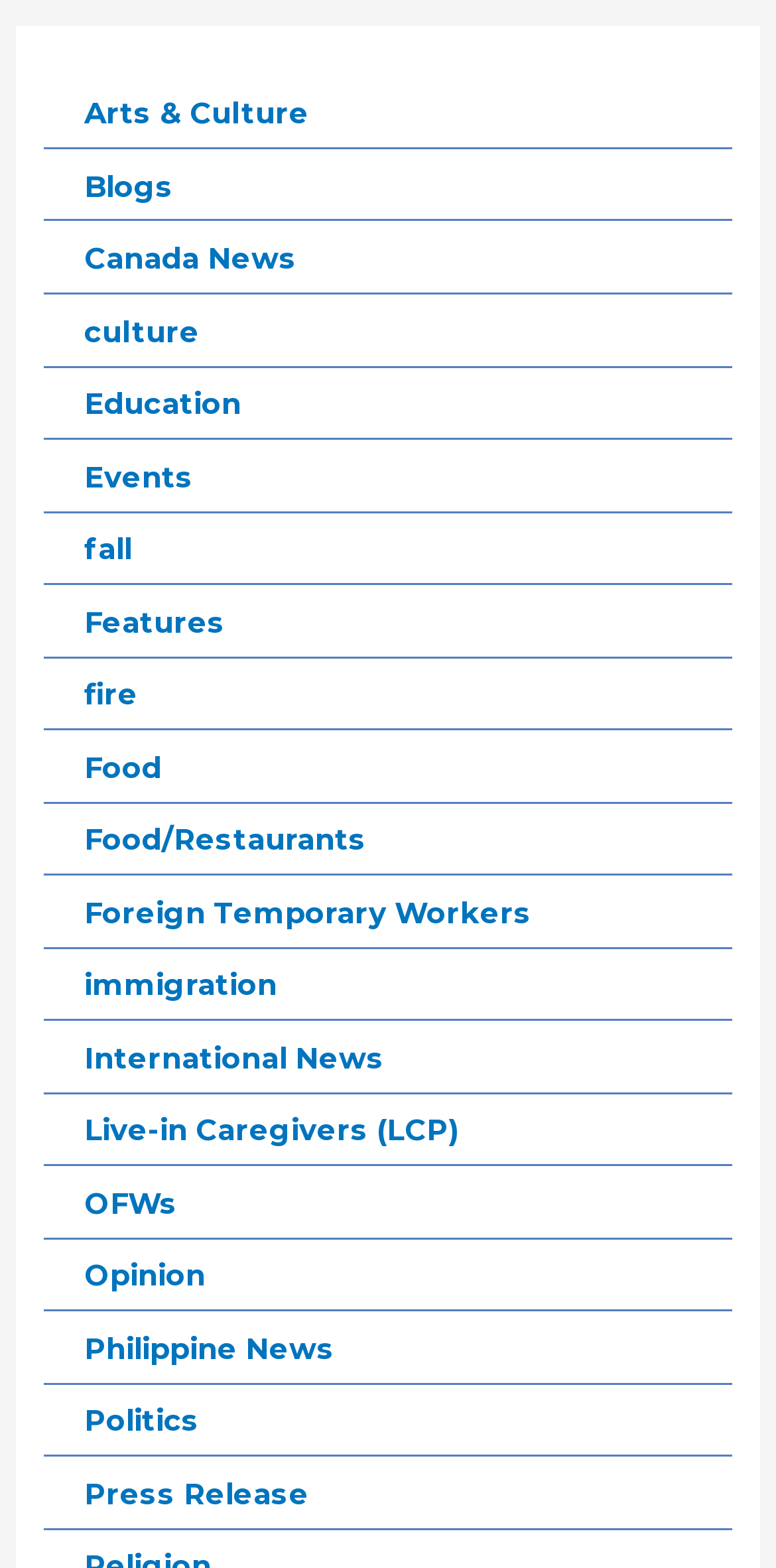Locate the bounding box coordinates of the area where you should click to accomplish the instruction: "Check Press Release".

[0.109, 0.941, 0.399, 0.964]